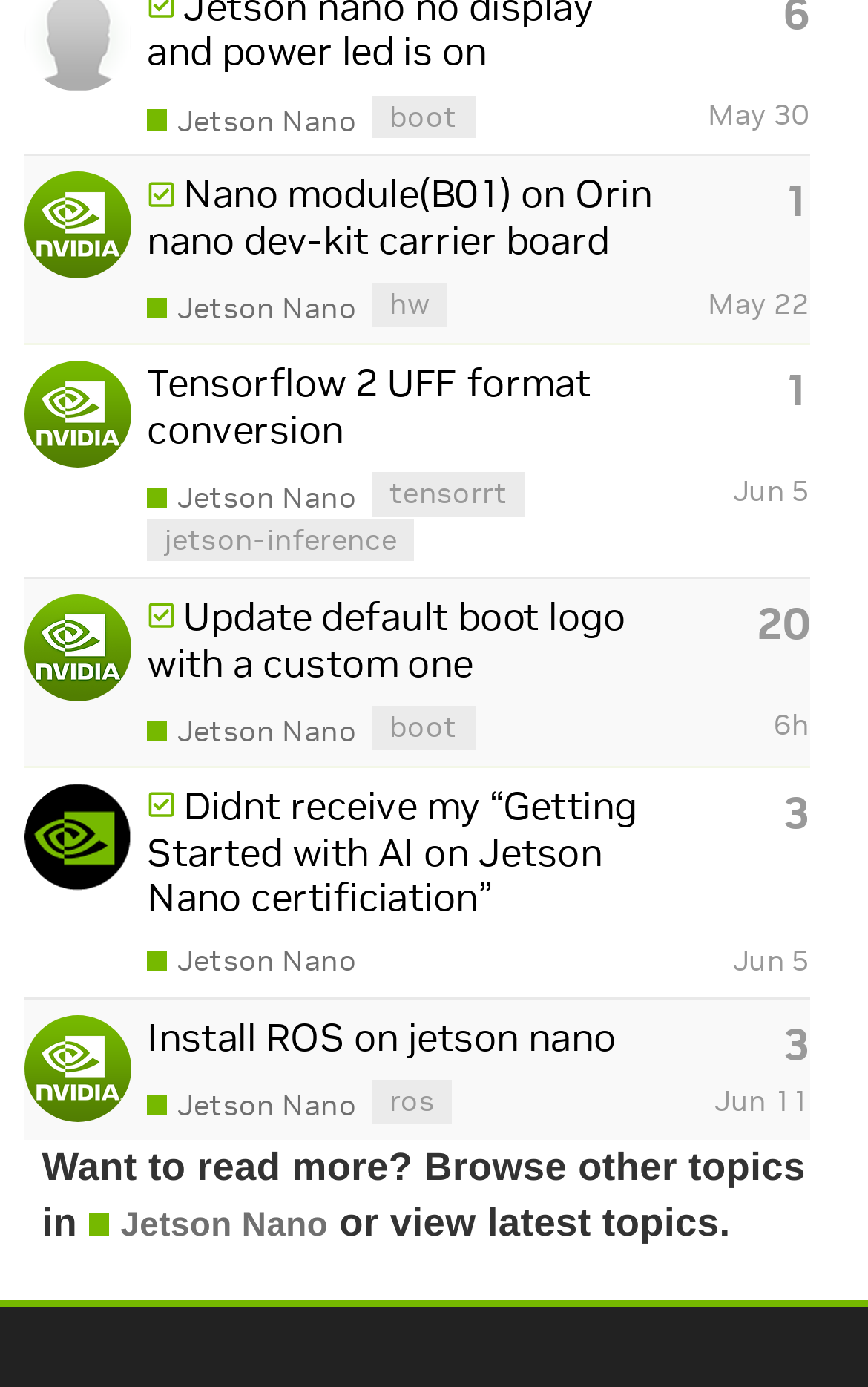Provide the bounding box coordinates of the HTML element this sentence describes: "view latest topics".

[0.449, 0.864, 0.829, 0.897]